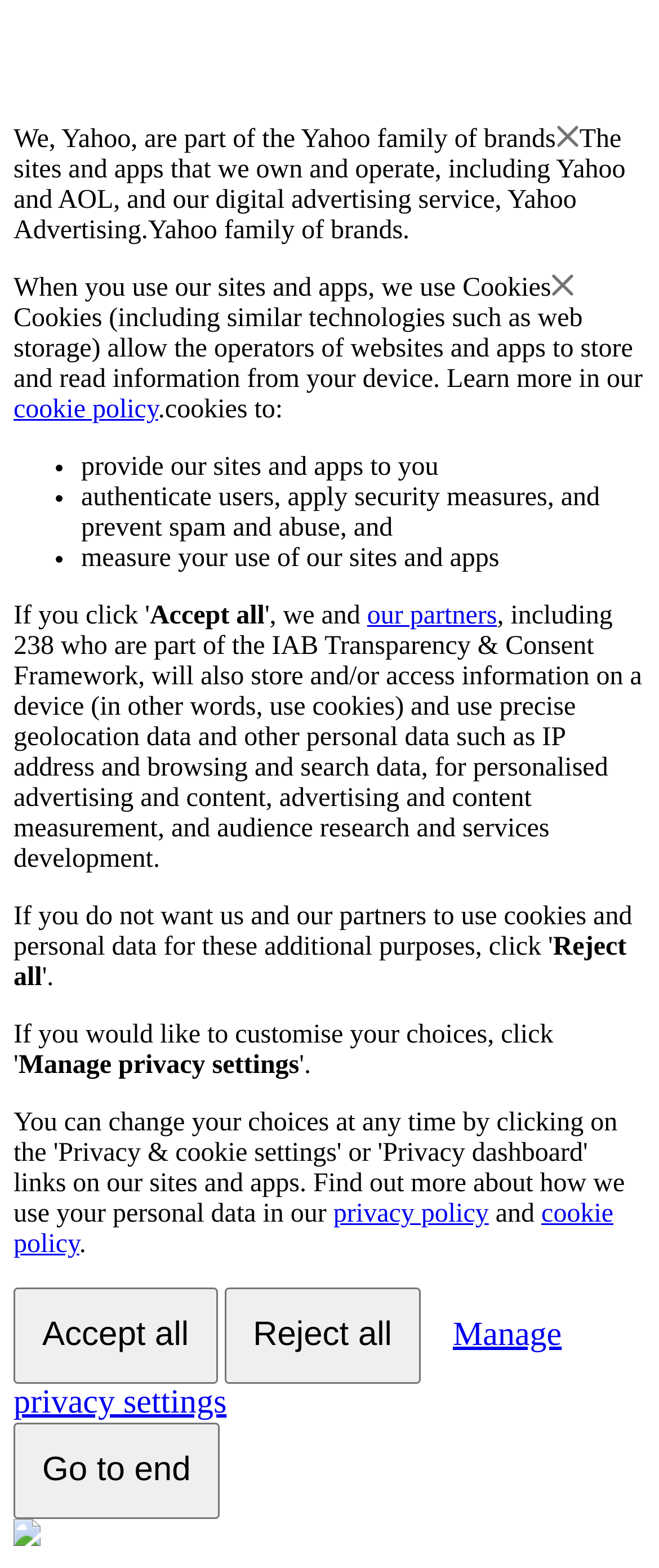What can users do with their privacy settings?
Analyze the image and provide a thorough answer to the question.

The button 'Manage privacy settings' suggests that users can manage their privacy settings, which implies that they have control over their privacy settings and can adjust them according to their preferences.